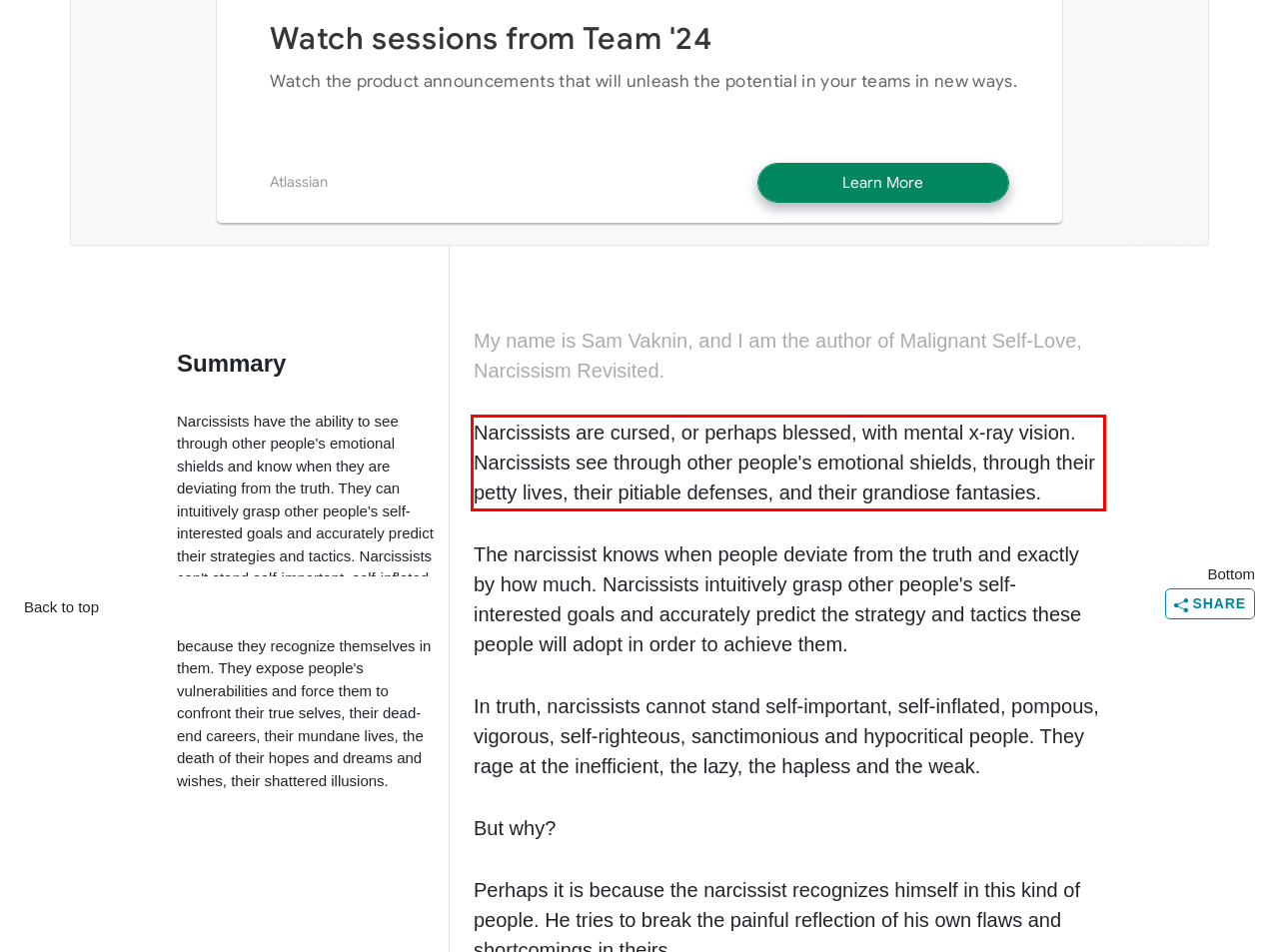Using the webpage screenshot, recognize and capture the text within the red bounding box.

Narcissists are cursed, or perhaps blessed, with mental x-ray vision. Narcissists see through other people's emotional shields, through their petty lives, their pitiable defenses, and their grandiose fantasies.